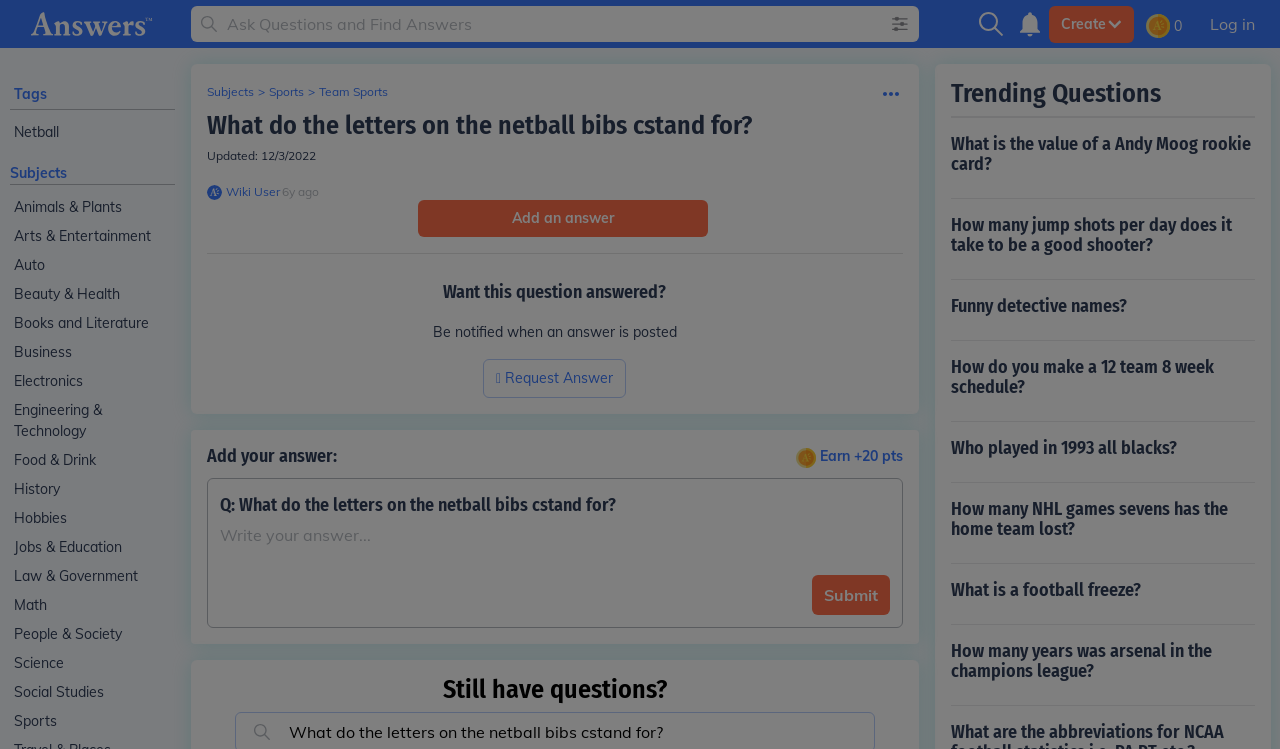Reply to the question with a brief word or phrase: How many points can be earned by answering this question?

20